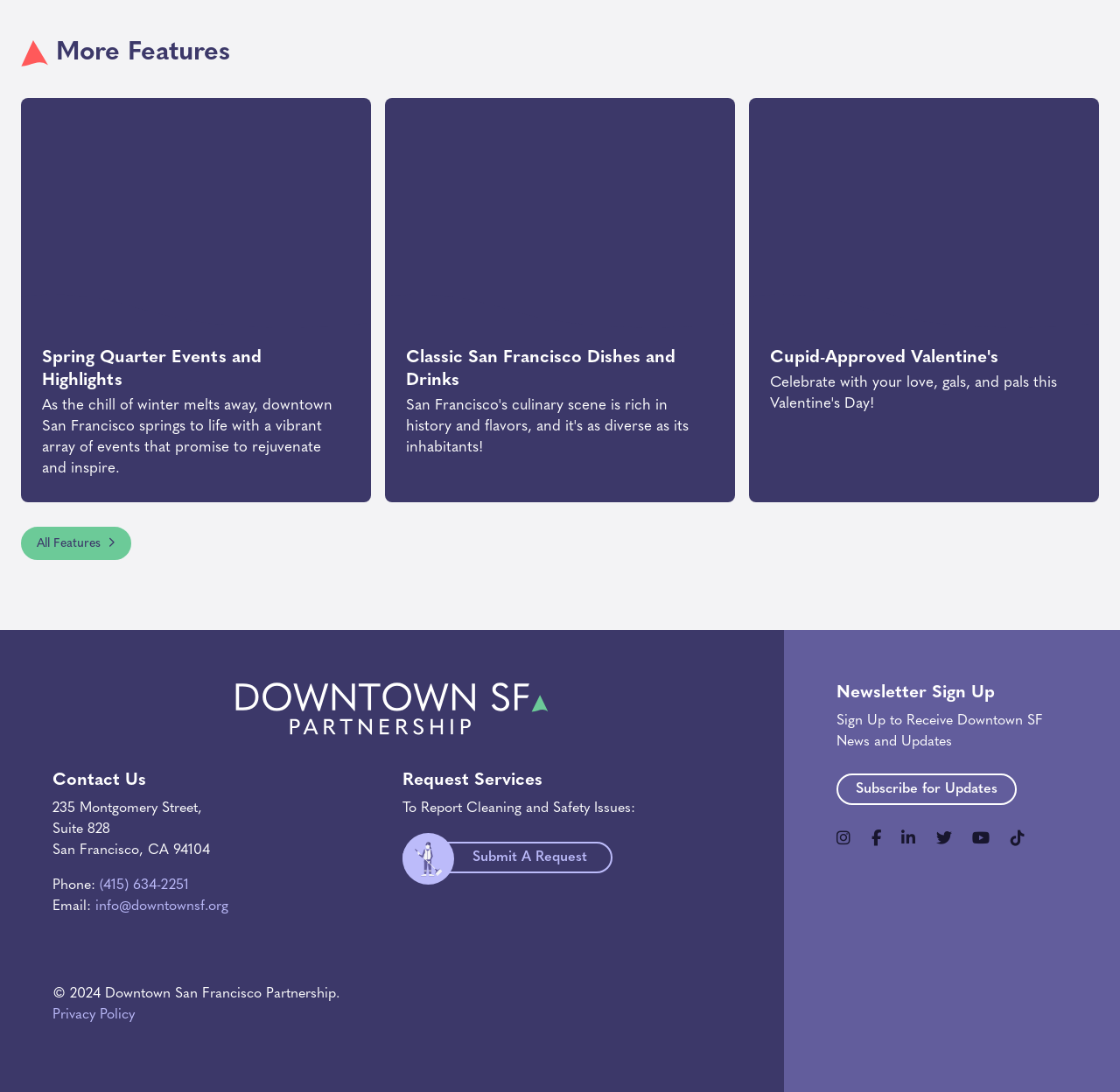Using the image as a reference, answer the following question in as much detail as possible:
How many social media links are available?

I counted the number of social media links available on the webpage, which are Instagram, Facebook, Linked In, Twitter, and YouTube, totaling 5 links.